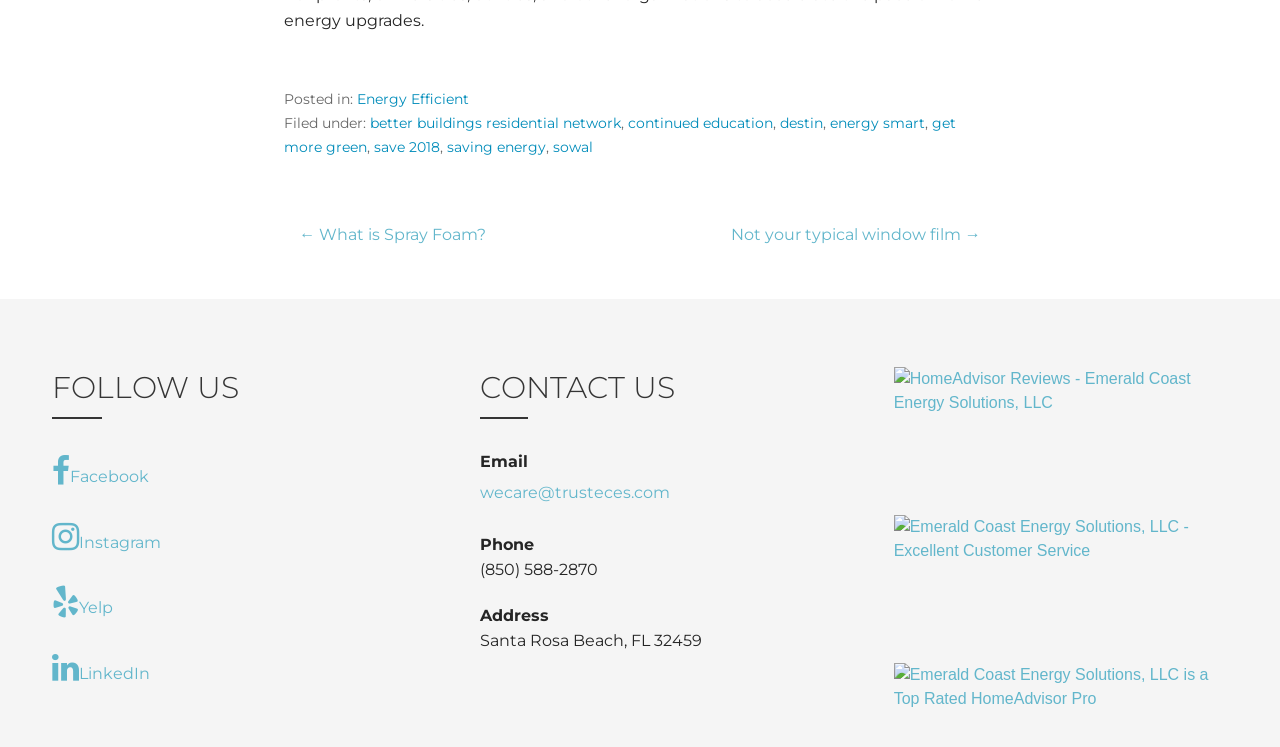Determine the bounding box coordinates of the area to click in order to meet this instruction: "Follow the 'better buildings residential network' link".

[0.289, 0.153, 0.485, 0.177]